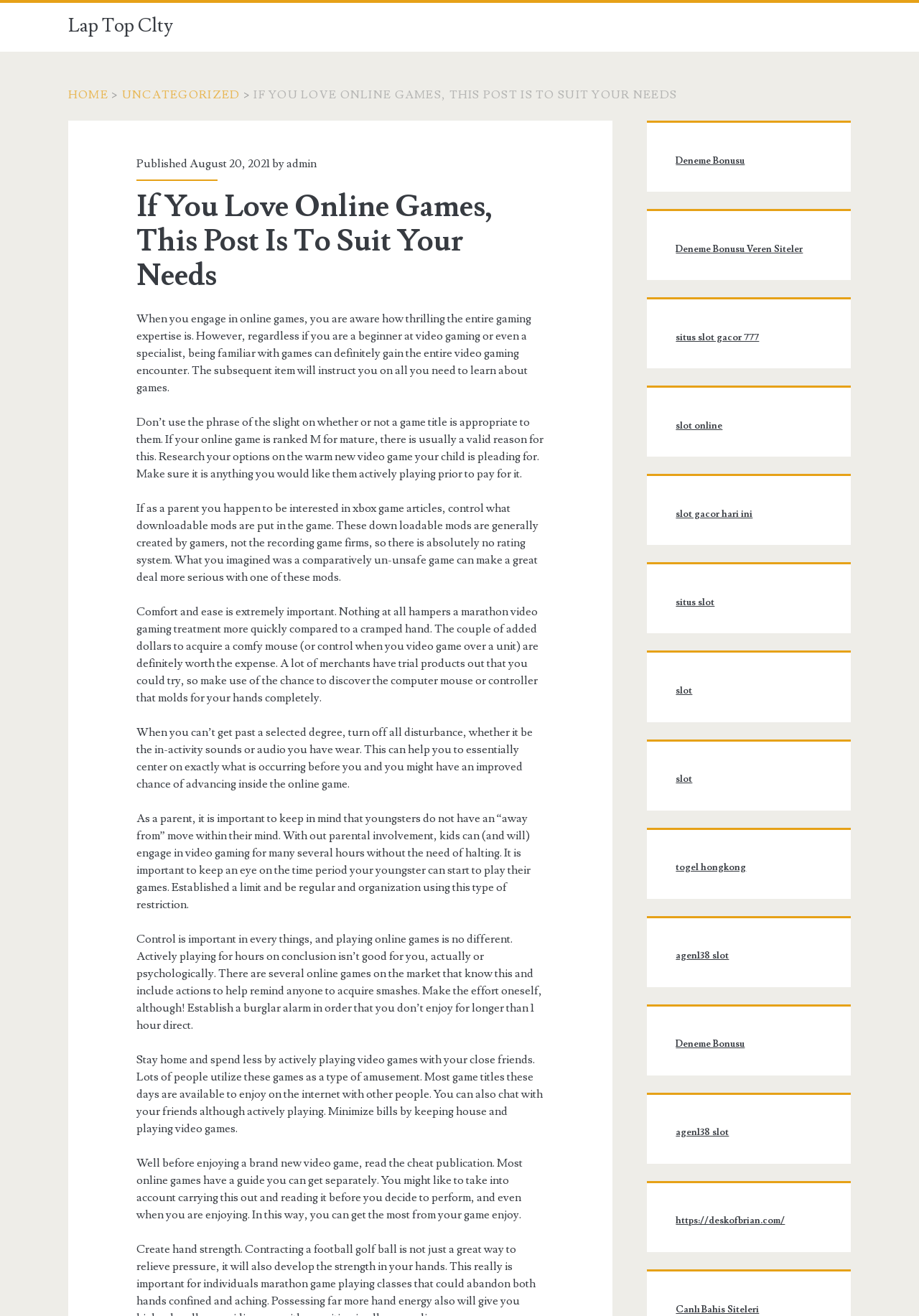Please identify the bounding box coordinates of the element I need to click to follow this instruction: "Explore the 'Deneme Bonusu' link".

[0.735, 0.118, 0.81, 0.126]